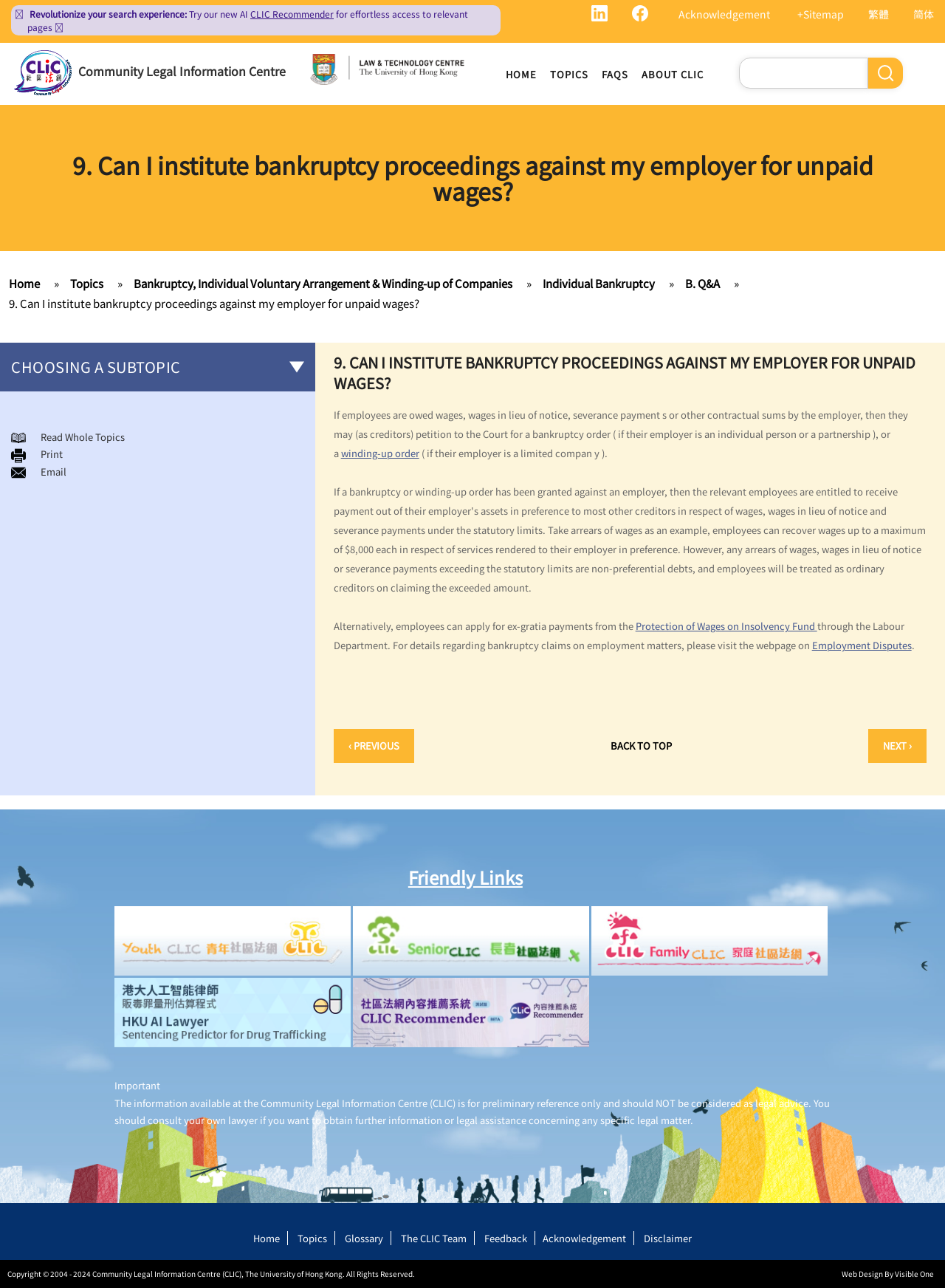Identify the webpage's primary heading and generate its text.

9. Can I institute bankruptcy proceedings against my employer for unpaid wages?